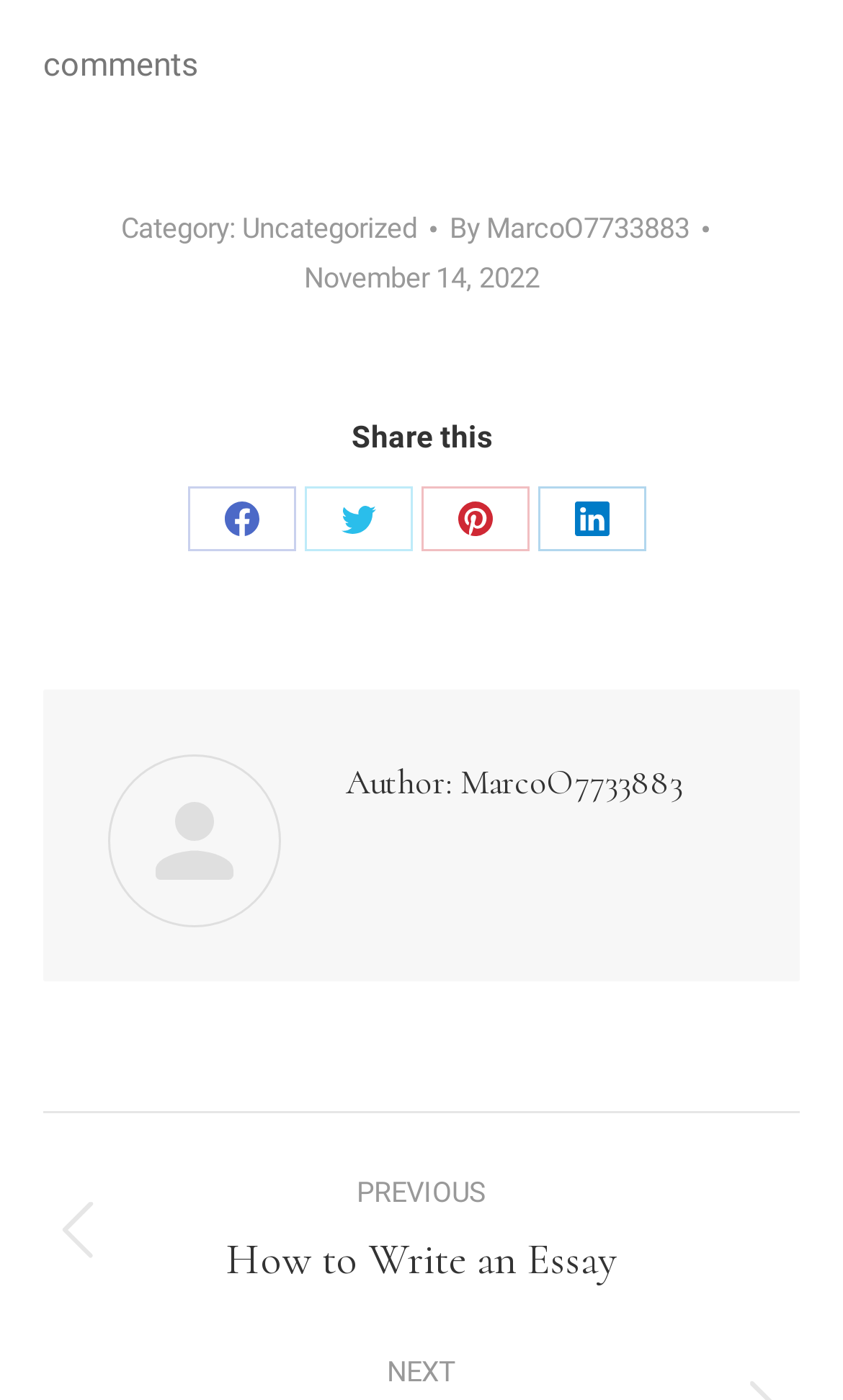Extract the bounding box coordinates for the UI element described as: "Uncategorized".

[0.287, 0.151, 0.495, 0.174]